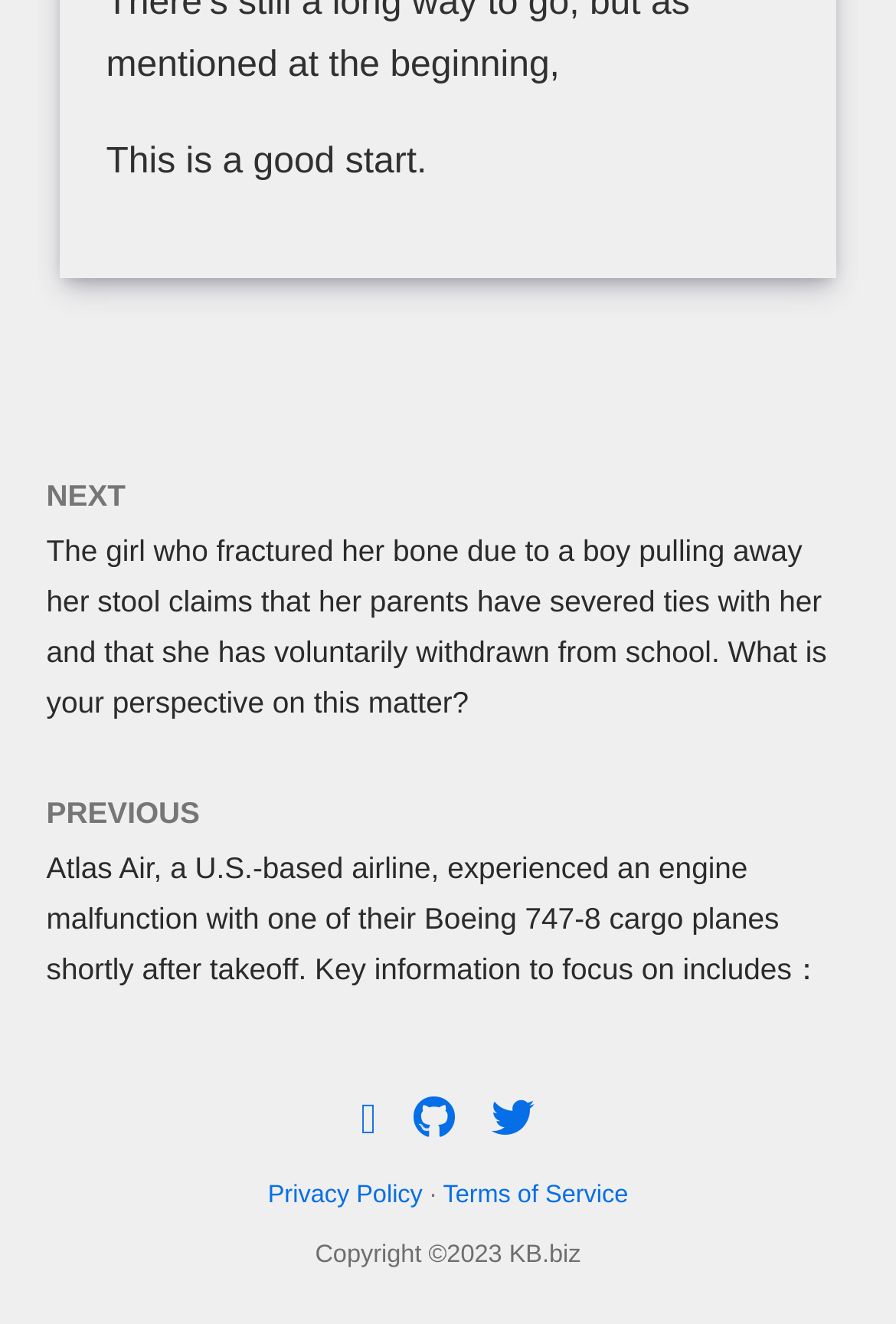Identify the bounding box of the UI component described as: "Privacy Policy".

[0.299, 0.892, 0.472, 0.913]